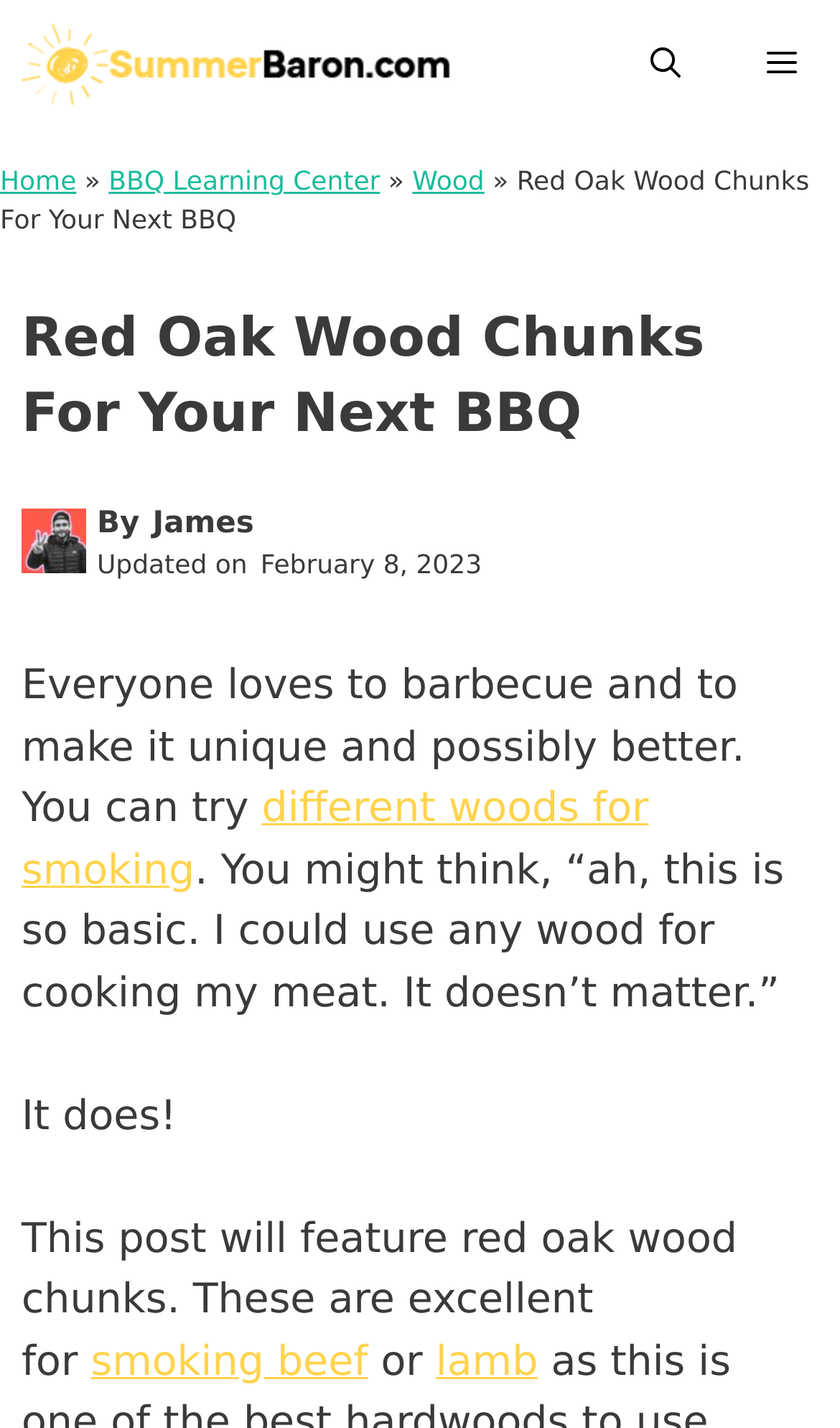Locate the bounding box coordinates of the area you need to click to fulfill this instruction: 'Go to the home page'. The coordinates must be in the form of four float numbers ranging from 0 to 1: [left, top, right, bottom].

[0.0, 0.116, 0.091, 0.137]